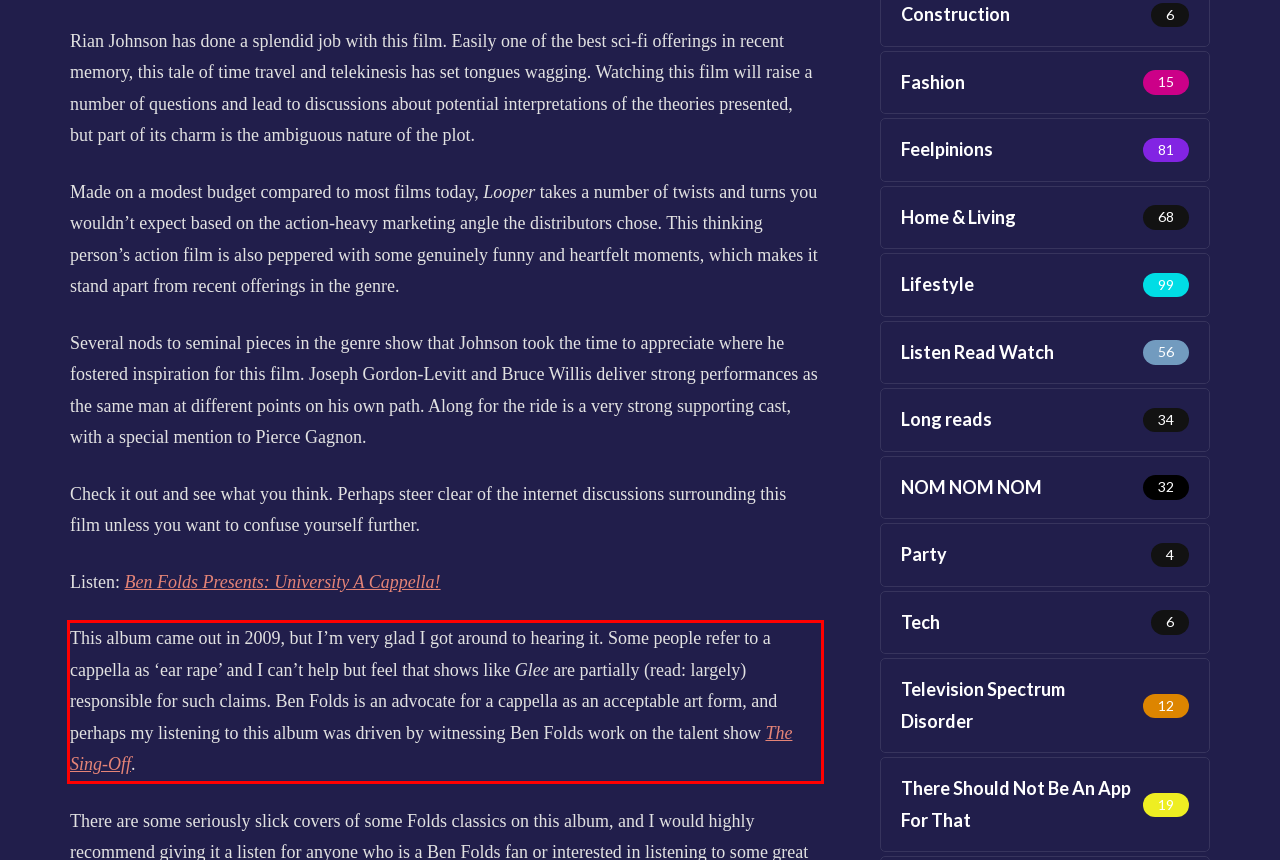You are provided with a webpage screenshot that includes a red rectangle bounding box. Extract the text content from within the bounding box using OCR.

This album came out in 2009, but I’m very glad I got around to hearing it. Some people refer to a cappella as ‘ear rape’ and I can’t help but feel that shows like Glee are partially (read: largely) responsible for such claims. Ben Folds is an advocate for a cappella as an acceptable art form, and perhaps my listening to this album was driven by witnessing Ben Folds work on the talent show The Sing-Off.